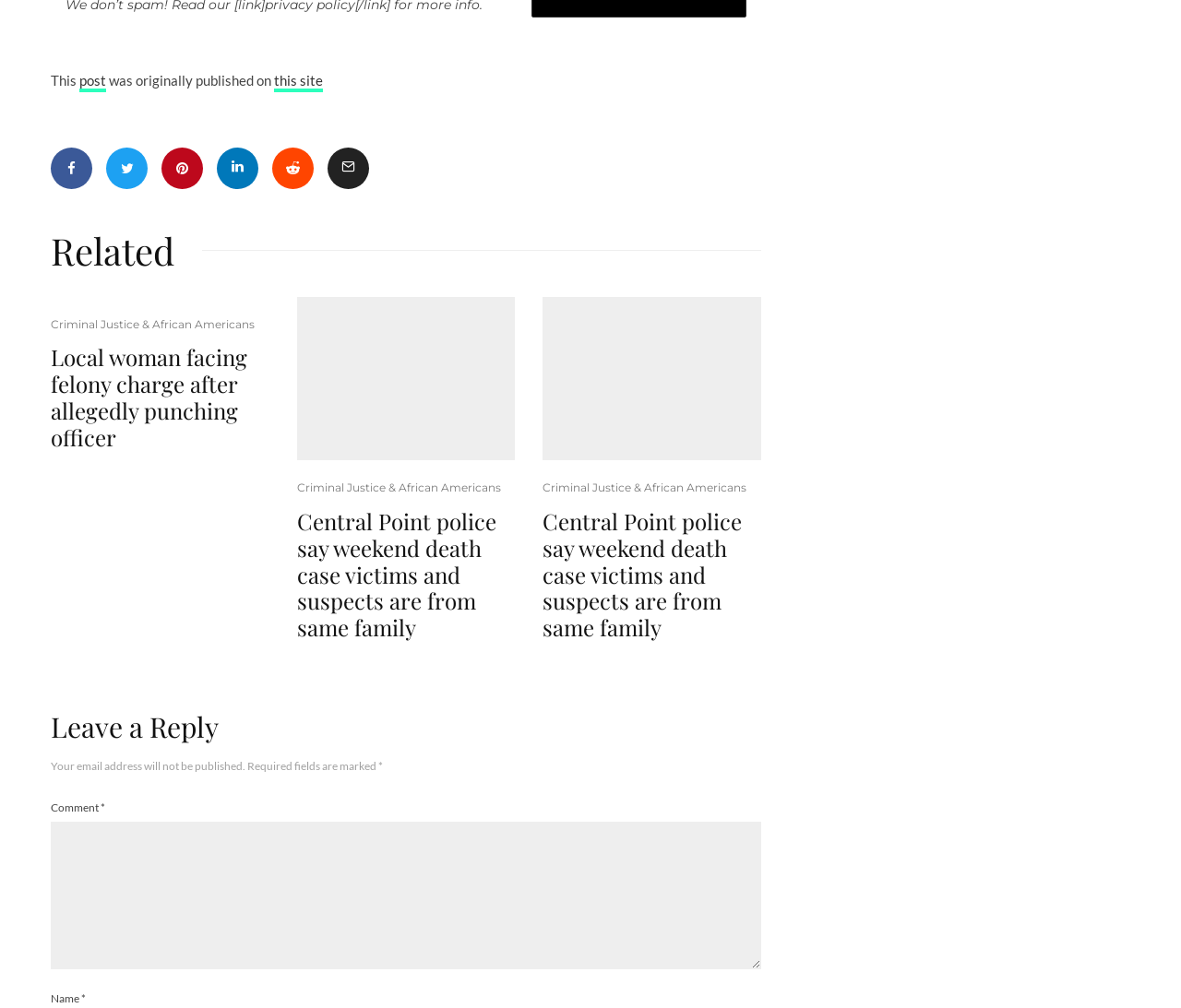Please identify the bounding box coordinates of the element's region that I should click in order to complete the following instruction: "Click on the 'Share' link". The bounding box coordinates consist of four float numbers between 0 and 1, i.e., [left, top, right, bottom].

[0.043, 0.146, 0.078, 0.187]